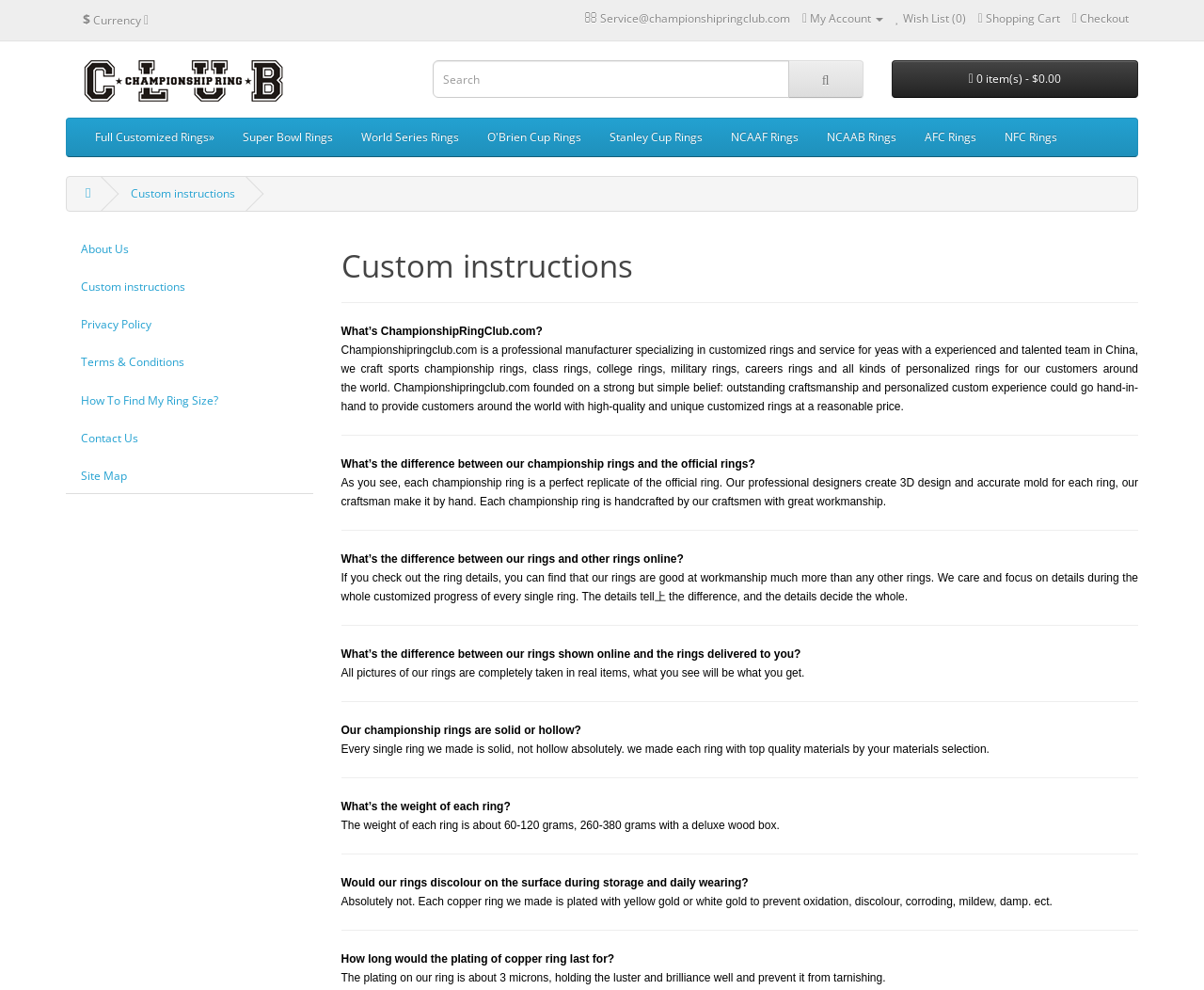Can you determine the bounding box coordinates of the area that needs to be clicked to fulfill the following instruction: "Check my account"?

[0.666, 0.01, 0.734, 0.027]